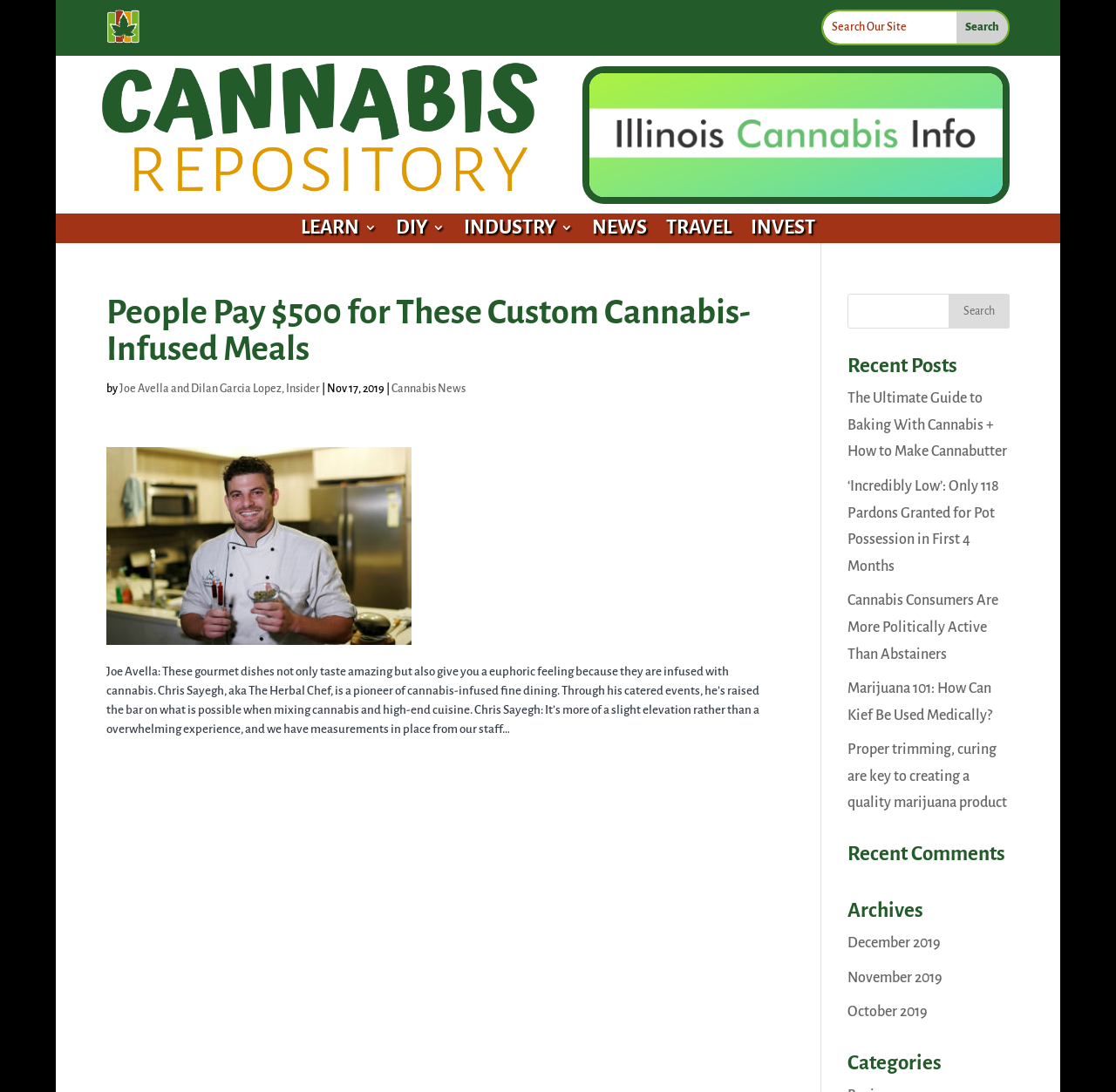Determine the bounding box coordinates of the region to click in order to accomplish the following instruction: "Search for something on the site". Provide the coordinates as four float numbers between 0 and 1, specifically [left, top, right, bottom].

[0.737, 0.01, 0.903, 0.04]